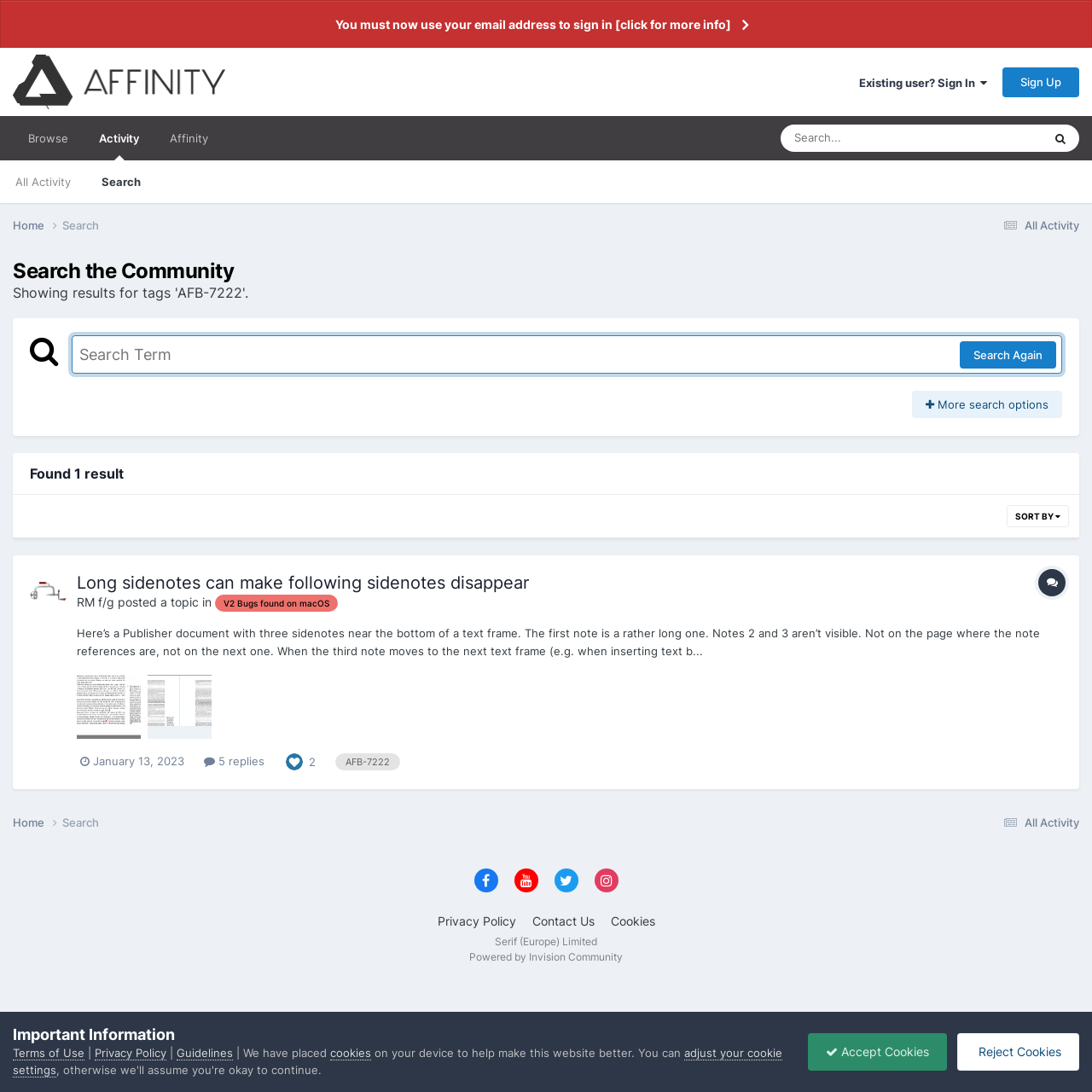What is the name of the community forum?
Kindly answer the question with as much detail as you can.

The answer can be found in the link element 'Affinity | Forum' which is a part of the webpage's header, indicating the name of the community forum.